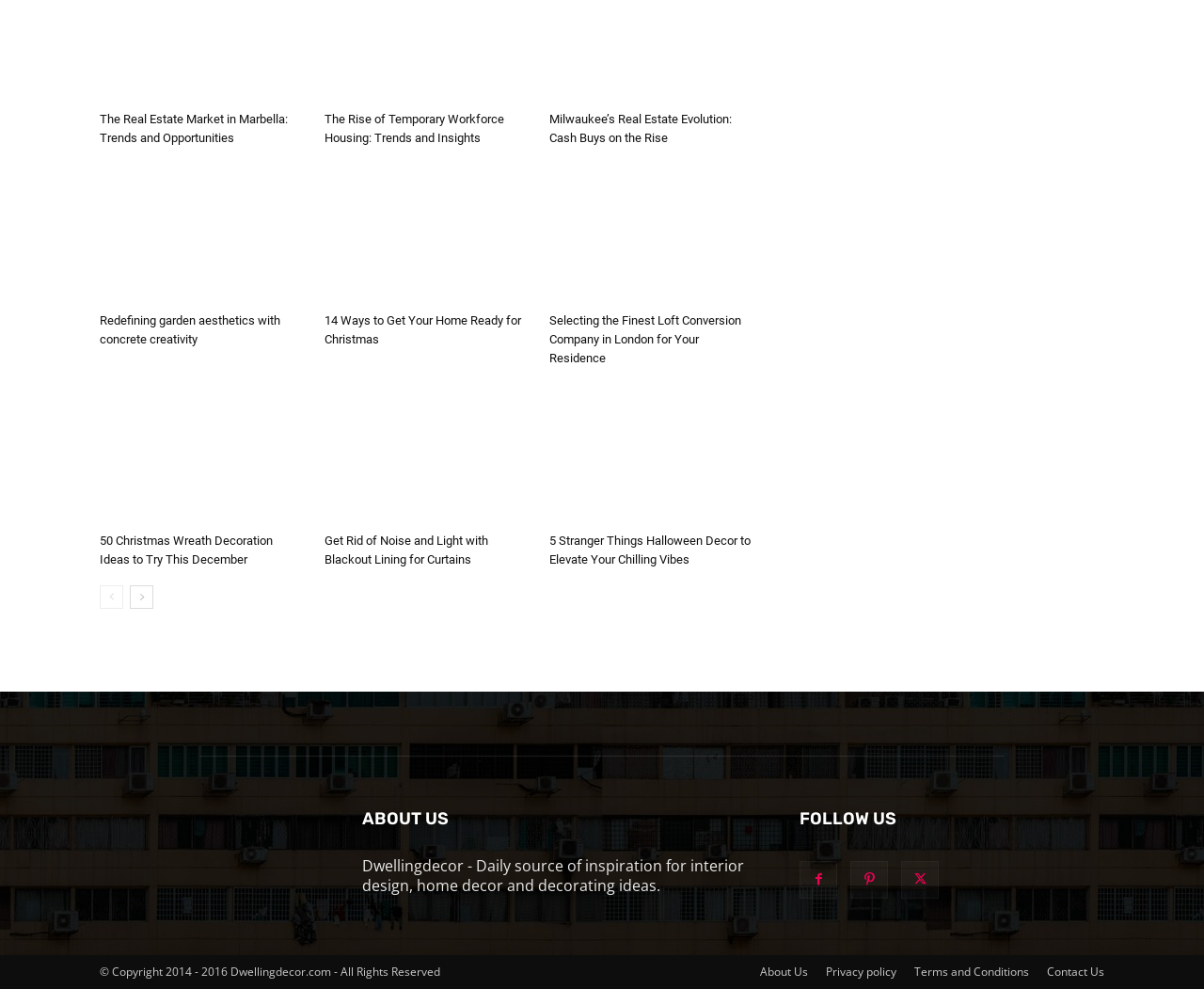Please locate the bounding box coordinates for the element that should be clicked to achieve the following instruction: "View the article about temporary workforce housing trends". Ensure the coordinates are given as four float numbers between 0 and 1, i.e., [left, top, right, bottom].

[0.27, 0.113, 0.419, 0.147]